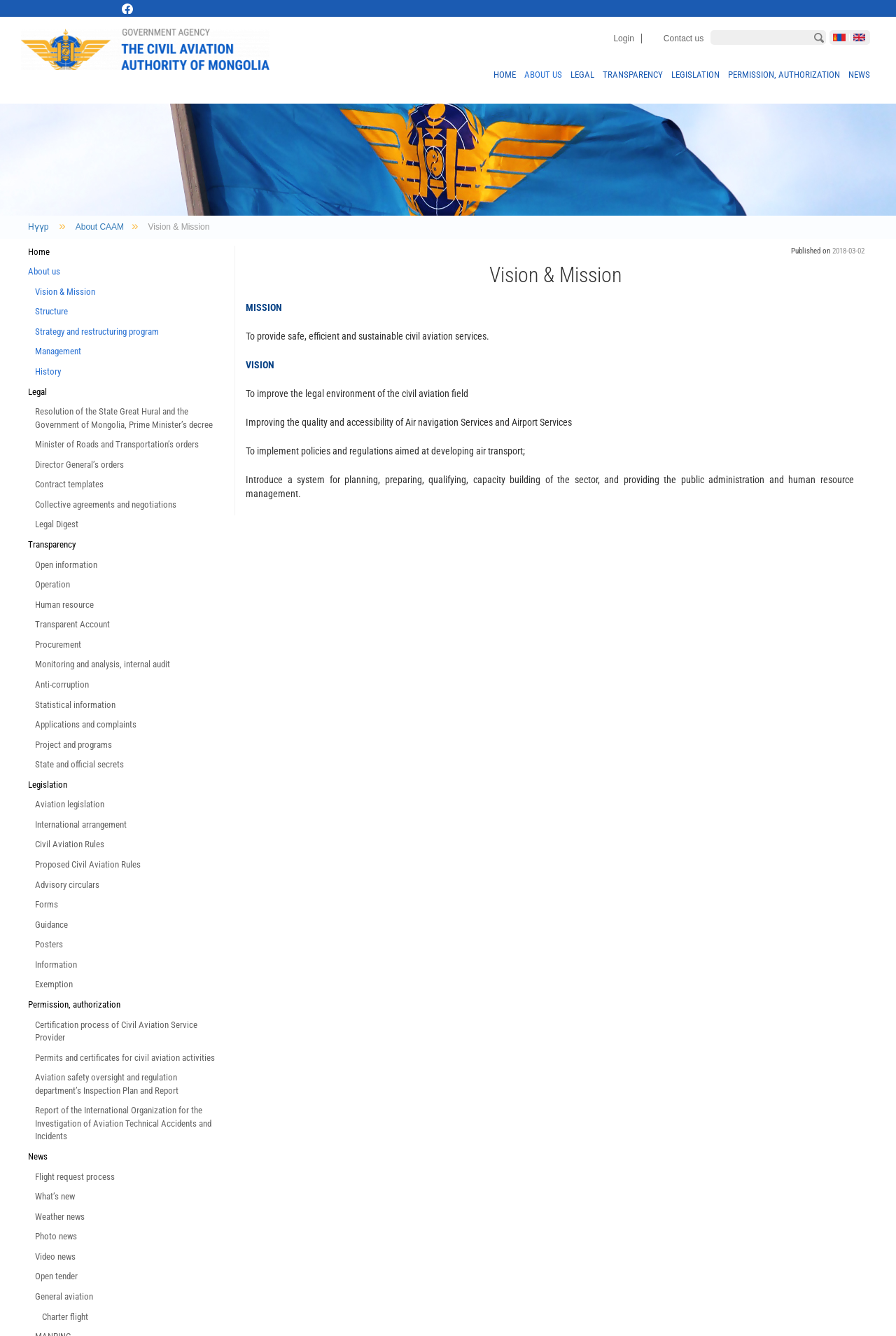Given the content of the image, can you provide a detailed answer to the question?
What is the purpose of the search box?

I found a search box on the webpage with a label 'Search for:' and a button labeled 'Search'. This suggests that the purpose of the search box is to allow users to search for specific content within the website.